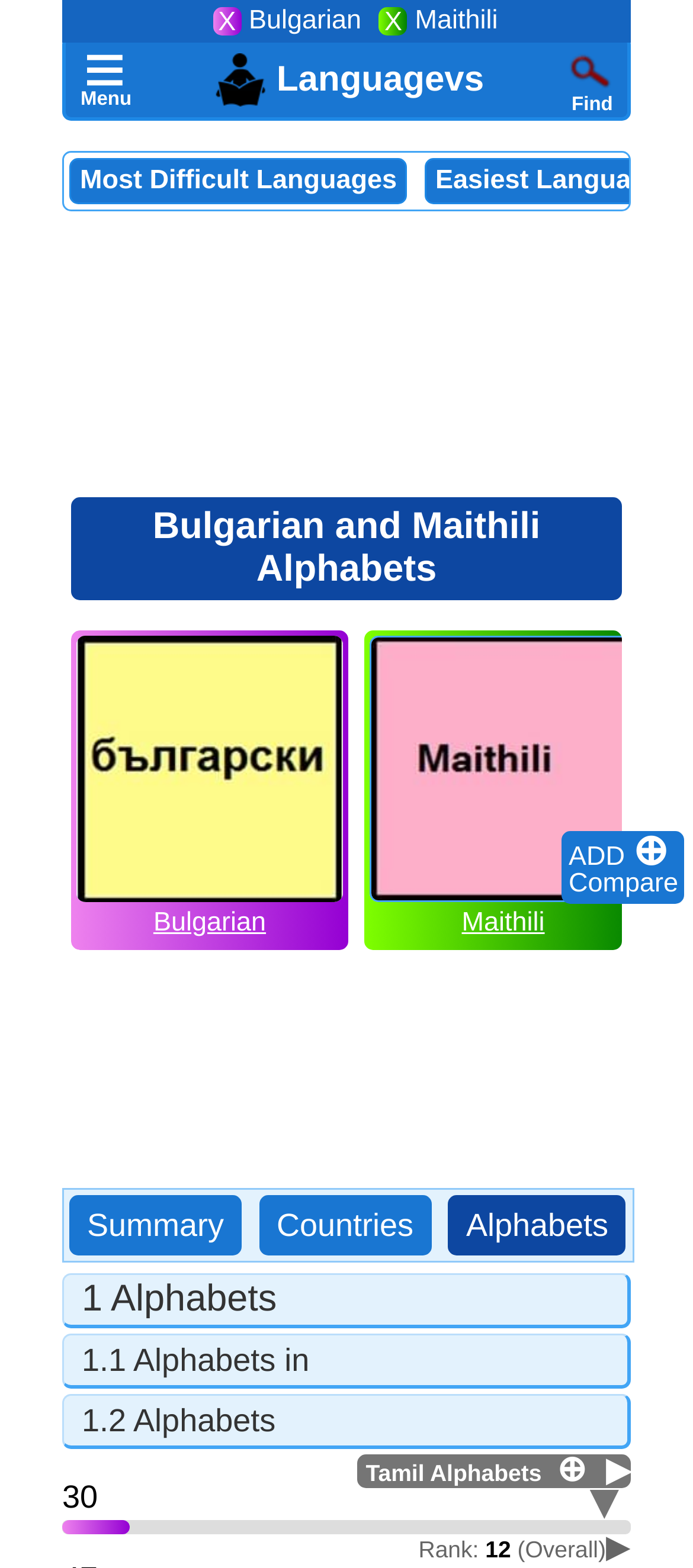Elaborate on the webpage's design and content in a detailed caption.

The webpage appears to be a comparison tool for languages, specifically focusing on Bulgarian and Maithili. At the top-right corner, there is a menu icon and a search icon. Below the menu icon, there is a link to "Compare Languages" with an accompanying image. 

On the left side of the page, there are two language options, "Bulgarian" and "Maithili", each with an image and a link. Below these options, there are three links: "Summary", "Countries", and "Alphabets". 

The main content of the page is divided into sections, with headings such as "1 Alphabets", "1.1 Alphabets in", and "1.2 Alphabets". These sections contain static text describing the alphabets of the two languages. 

There are also interactive elements, such as a "Remove Bulgarian!" and "Remove Maithili!" button, and an "ADD" button with a "⊕" symbol. Additionally, there is a "Compare" button and a "Find" button. 

At the bottom of the page, there are two advertisements, one above the other. 

On the right side of the page, there is a section comparing the difficulty of Bulgarian and Maithili, with a ranking system and a "▶" symbol. Below this section, there is a link to "Tamil Alphabets" with an accompanying "Add Tamil Alphabets To Compare!" button.